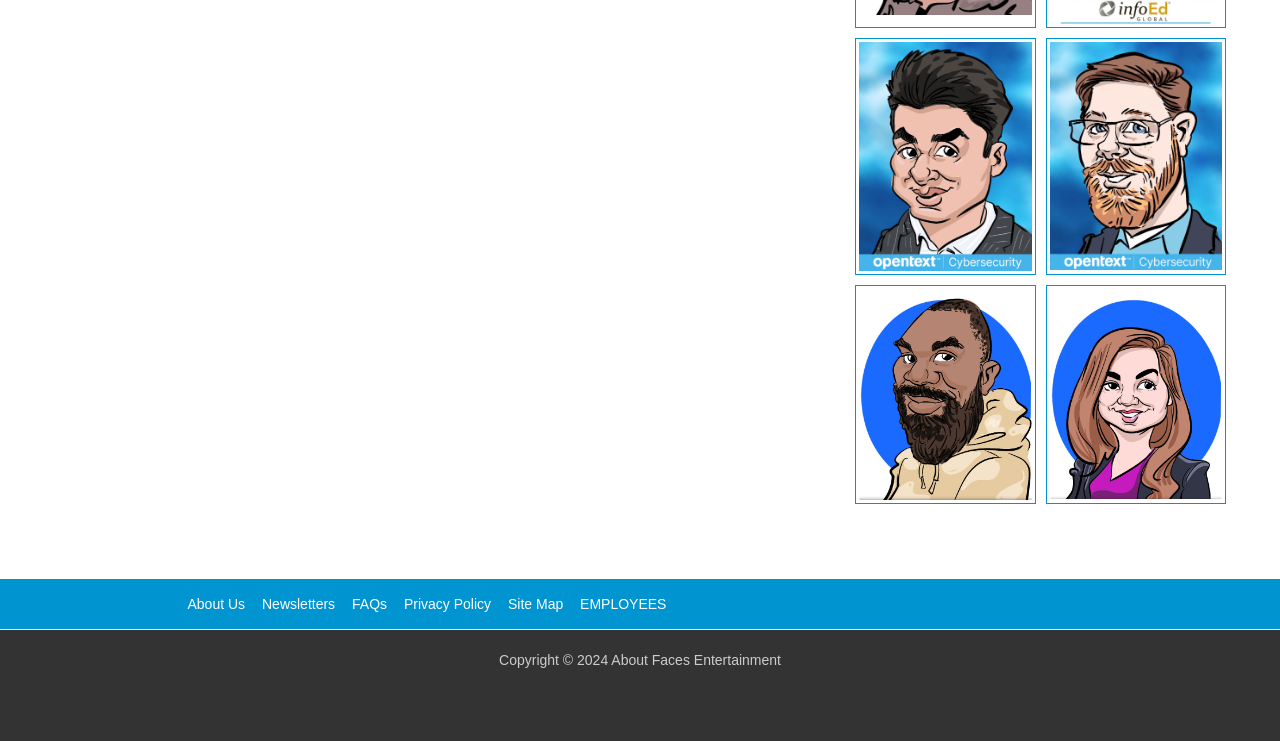What is the name of the digital caricature artist?
Provide a detailed and extensive answer to the question.

The name of the digital caricature artist can be found in the links and images at the top of the webpage, which all contain the text 'Mike H Digital Caricature Artists'.